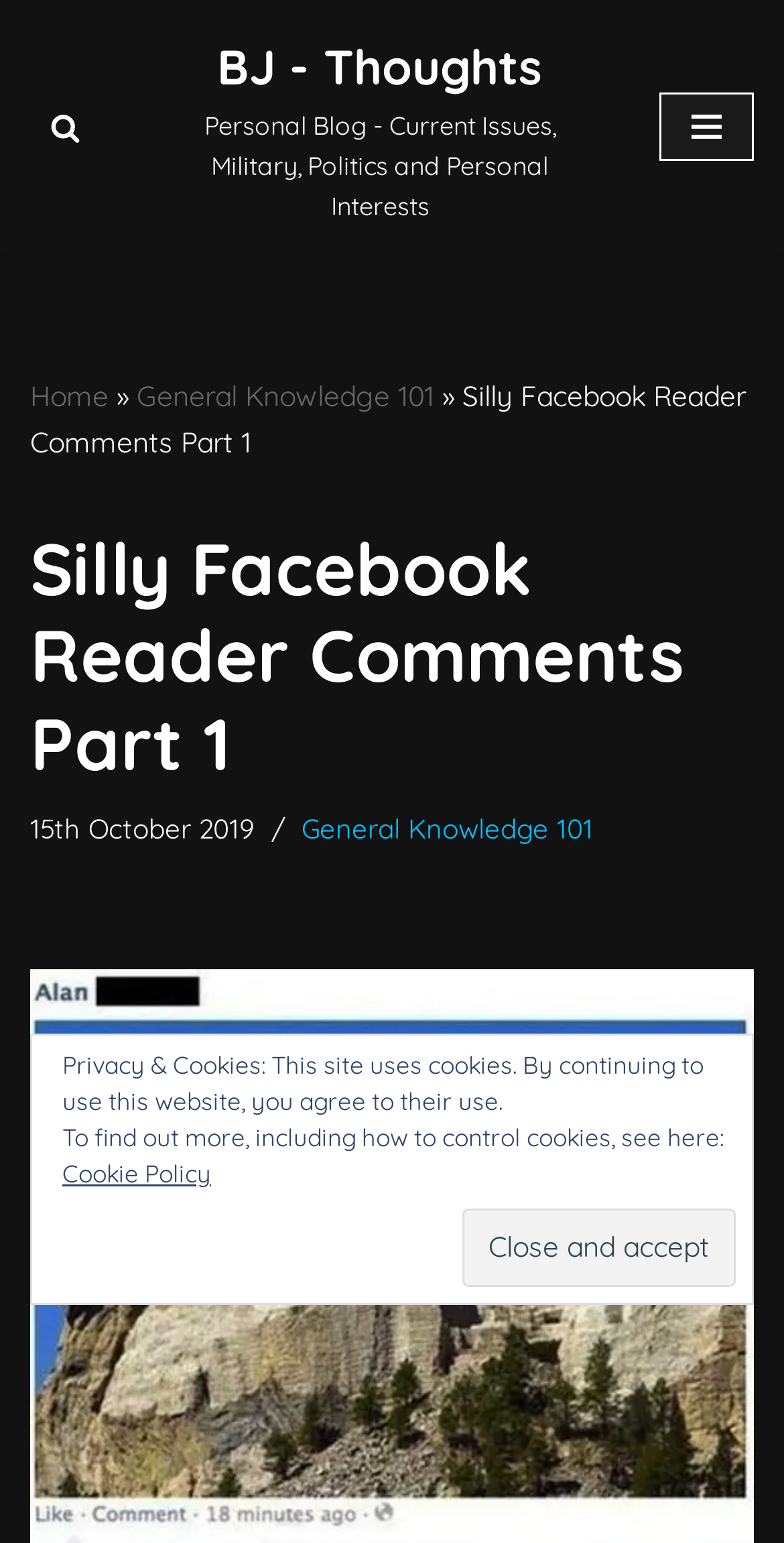Find the bounding box coordinates of the clickable region needed to perform the following instruction: "go to home page". The coordinates should be provided as four float numbers between 0 and 1, i.e., [left, top, right, bottom].

[0.038, 0.246, 0.138, 0.269]